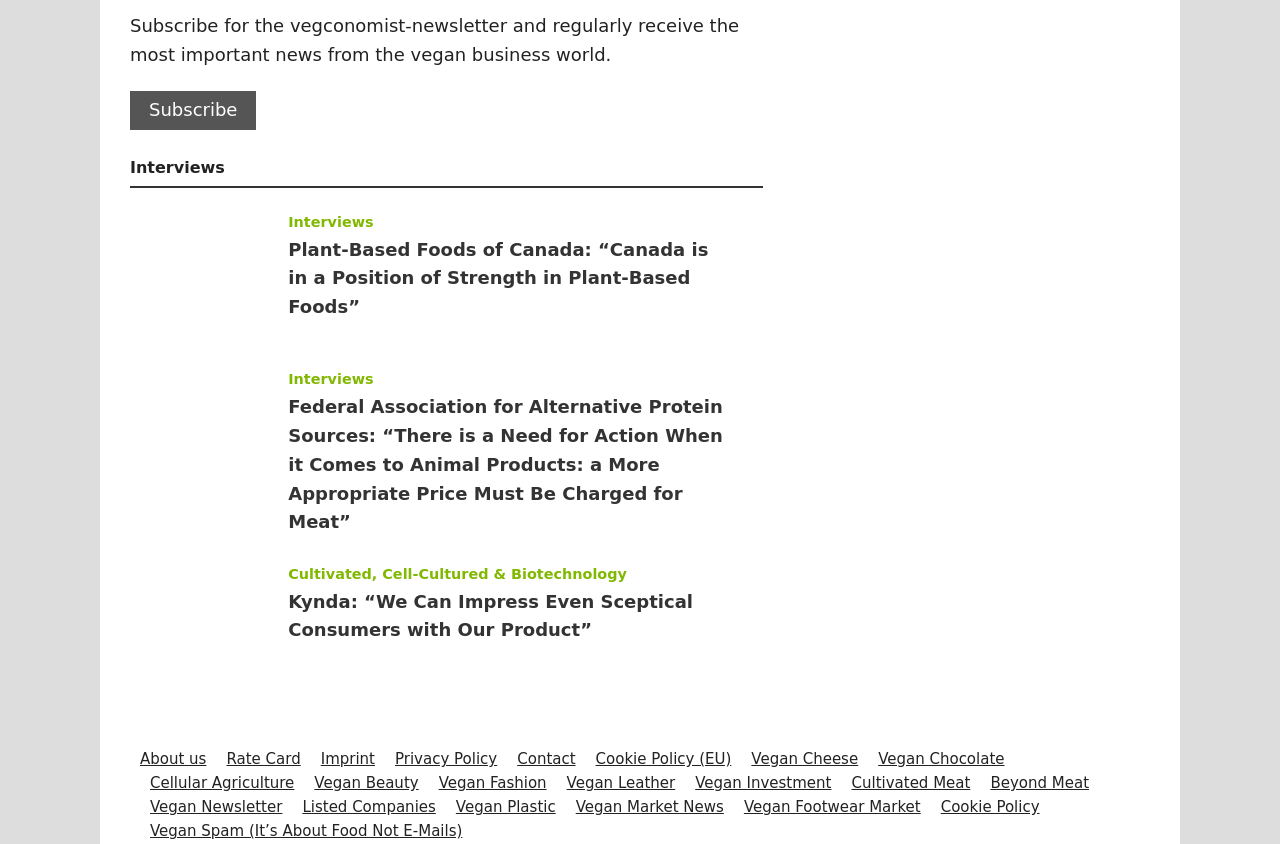Please respond to the question using a single word or phrase:
What is the purpose of the 'Subscribe' button?

To receive newsletter